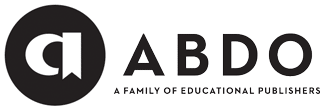What does the overall aesthetic of the logo convey?
Based on the screenshot, respond with a single word or phrase.

Professionalism and trust